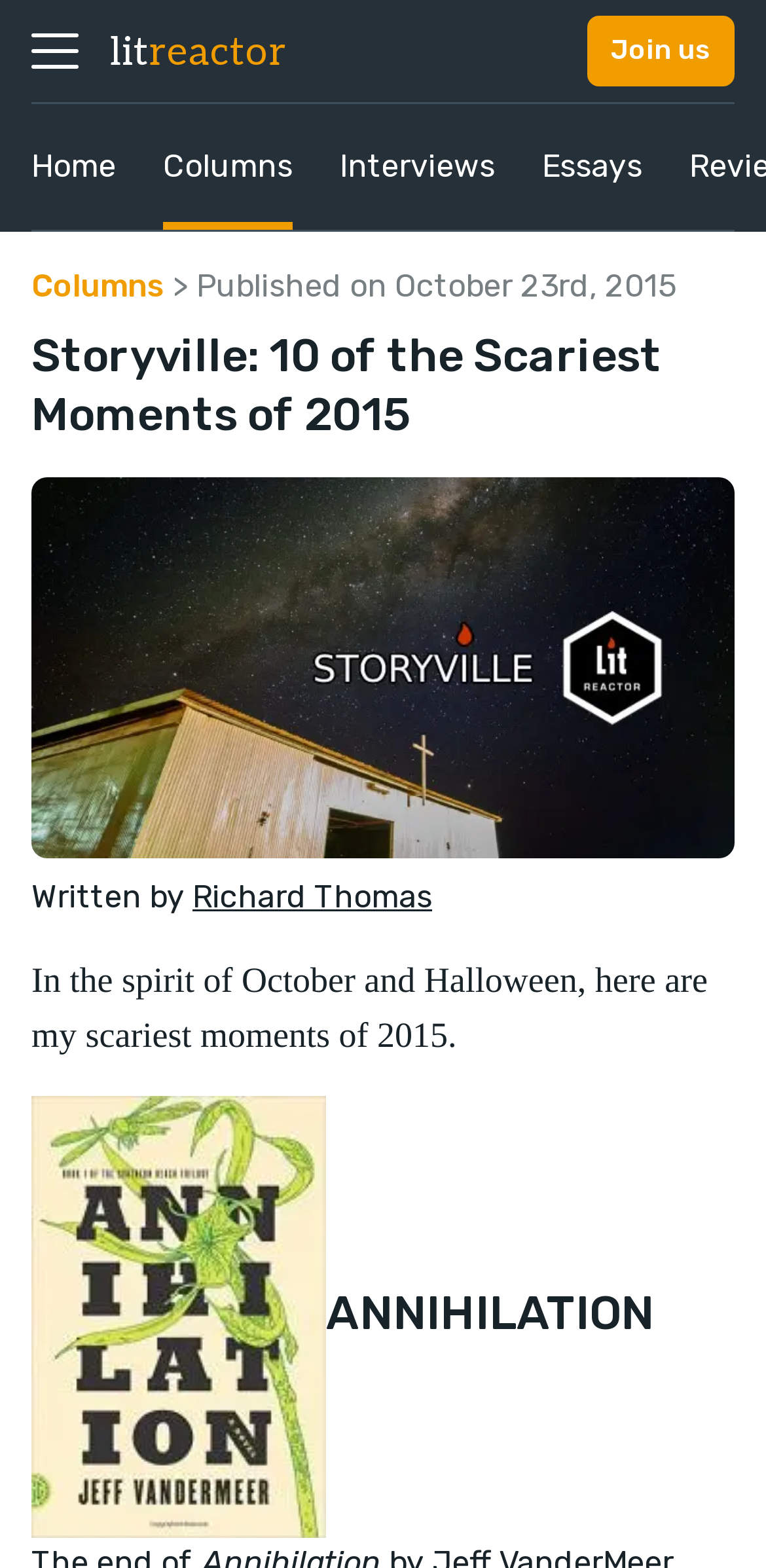Please provide the bounding box coordinates for the element that needs to be clicked to perform the following instruction: "Go to 'Home' page". The coordinates should be given as four float numbers between 0 and 1, i.e., [left, top, right, bottom].

[0.041, 0.066, 0.151, 0.147]